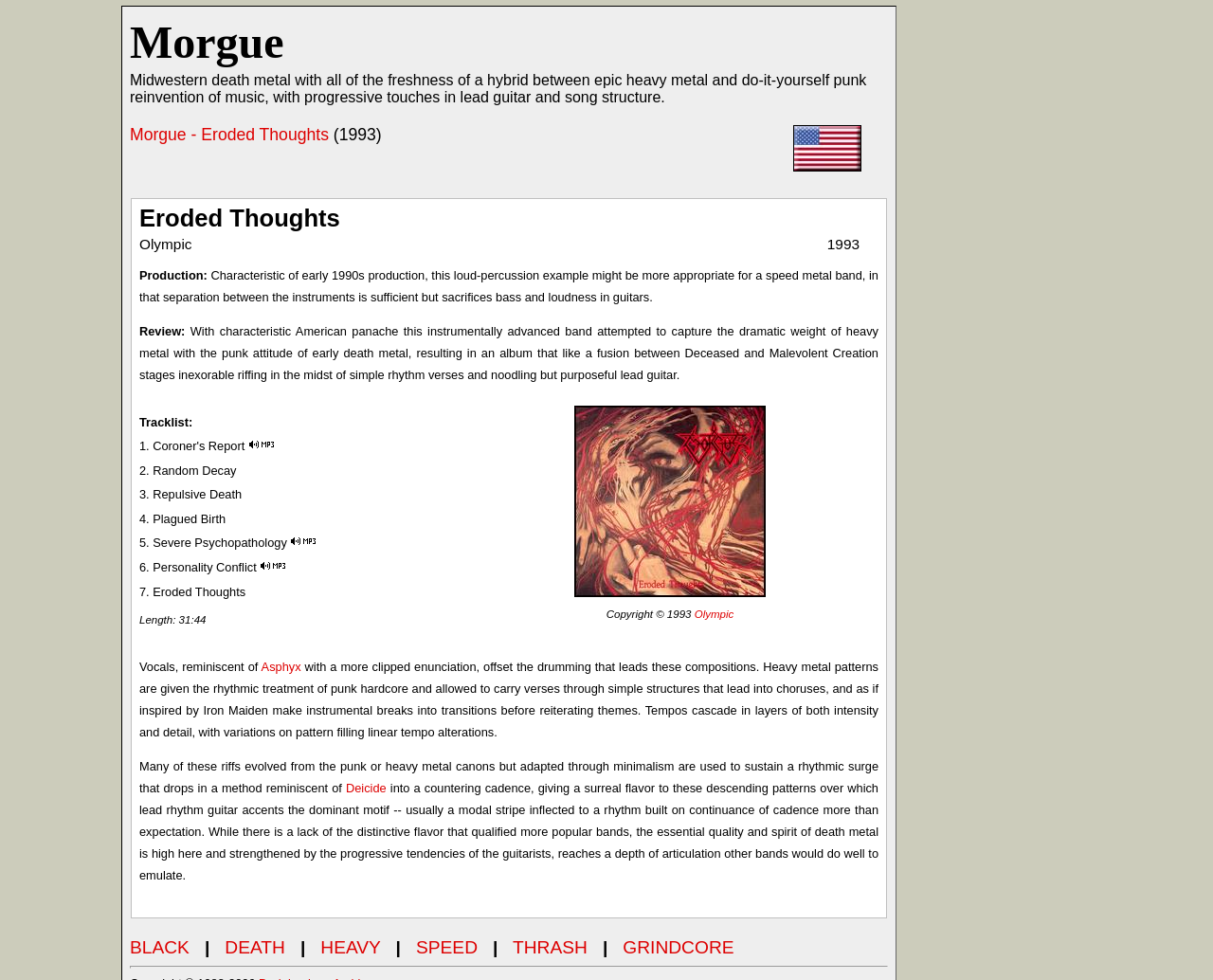Highlight the bounding box coordinates of the region I should click on to meet the following instruction: "View the tracklist of the album".

[0.115, 0.423, 0.159, 0.438]